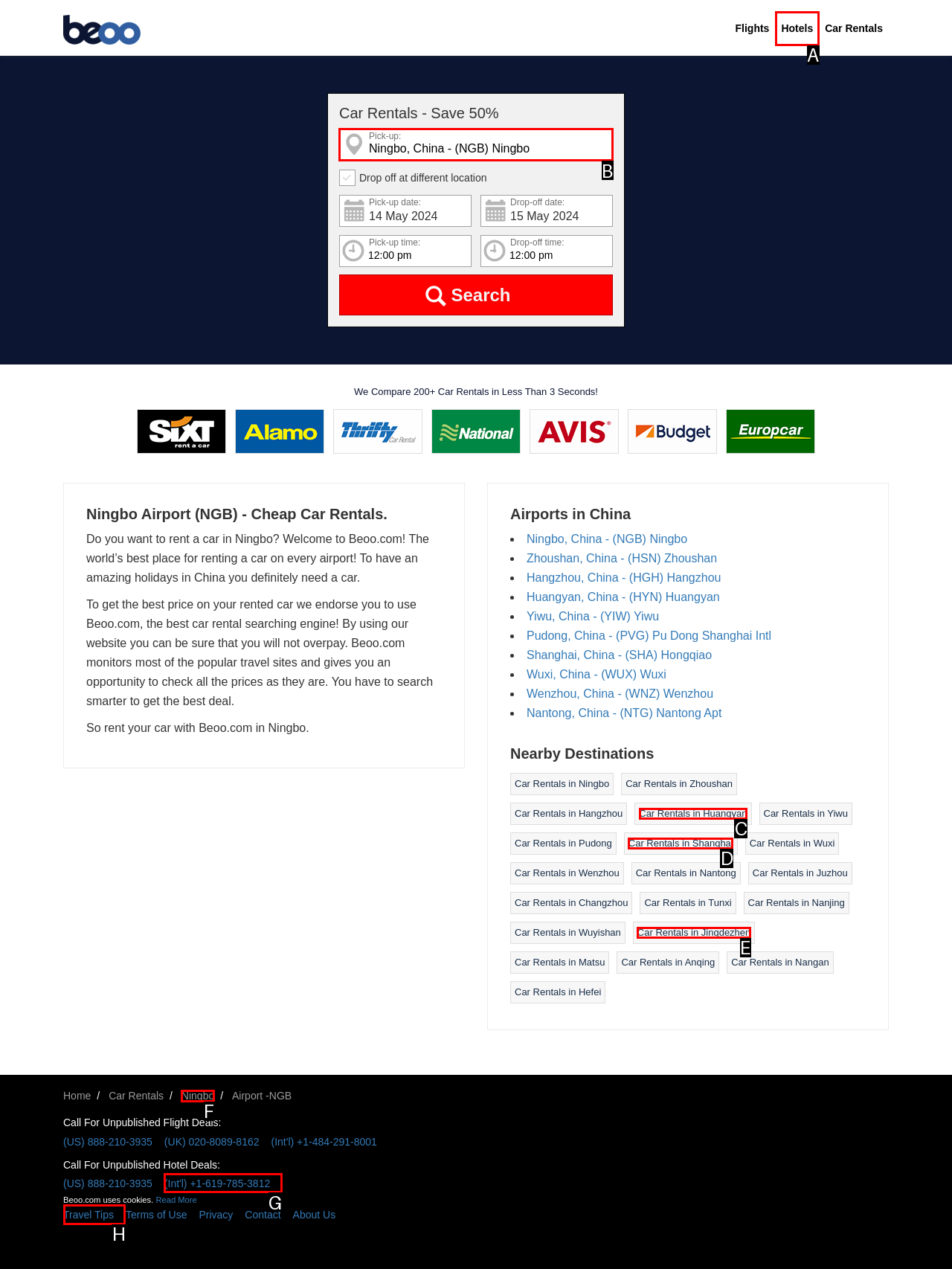For the task: Select pick-up date, specify the letter of the option that should be clicked. Answer with the letter only.

B